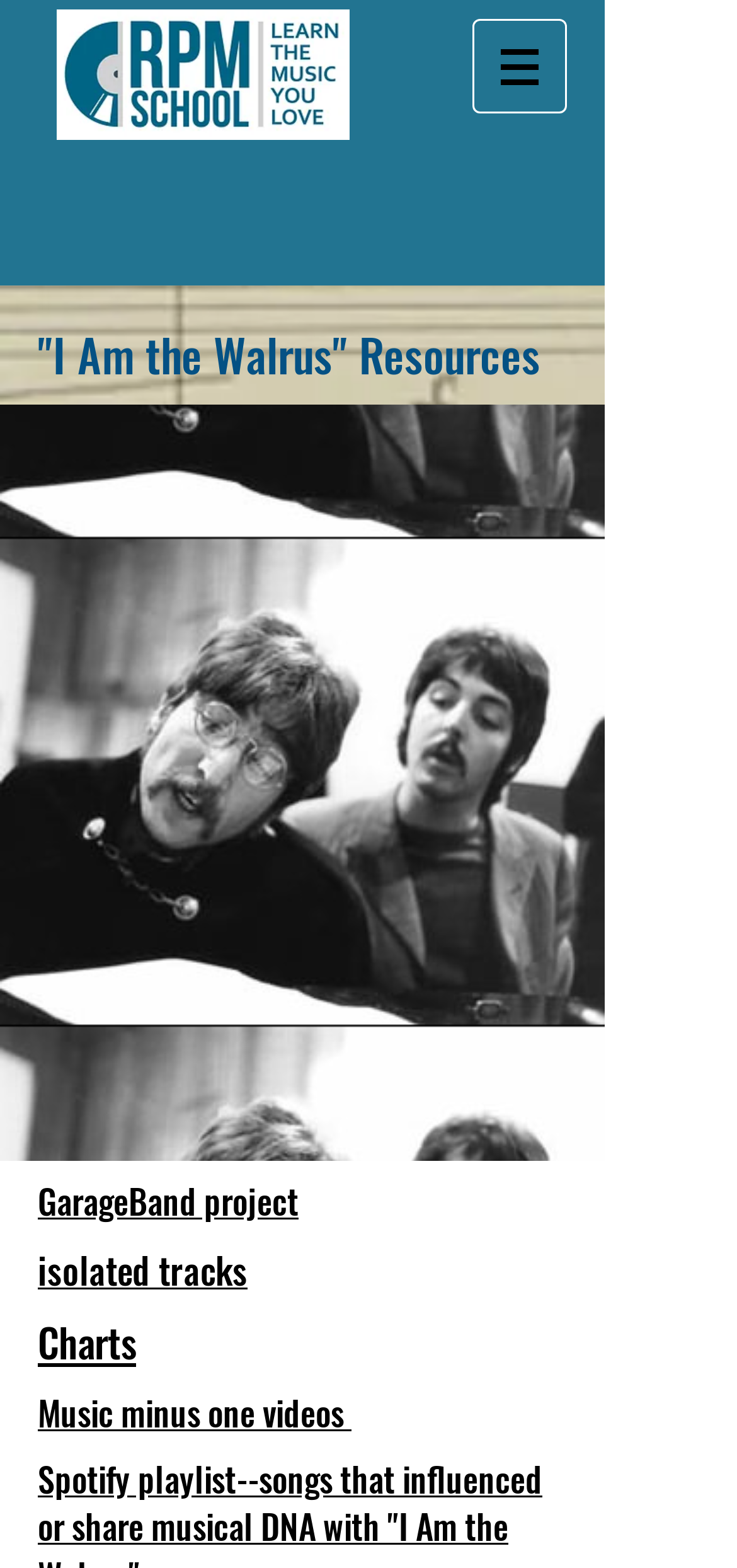What is the topmost element on the webpage?
Analyze the image and deliver a detailed answer to the question.

Based on the bounding box coordinates, the topmost element is the image with the description 'RPM School_v2_1.jpg' which has a y1 value of 0.006, indicating it is at the top of the webpage.